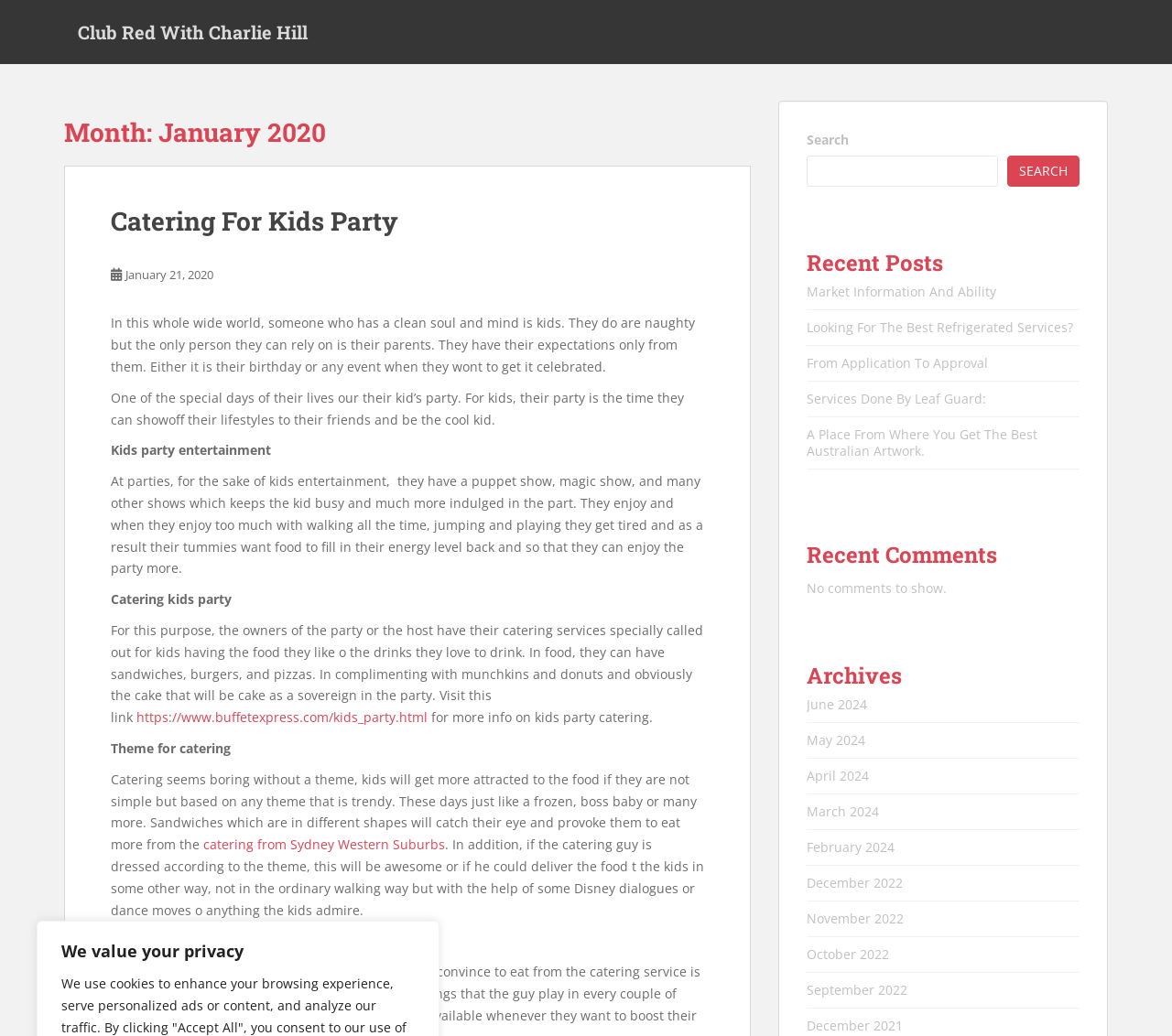Please specify the bounding box coordinates of the clickable region necessary for completing the following instruction: "Visit the 'https://www.buffetexpress.com/kids_party.html' link". The coordinates must consist of four float numbers between 0 and 1, i.e., [left, top, right, bottom].

[0.116, 0.684, 0.365, 0.701]